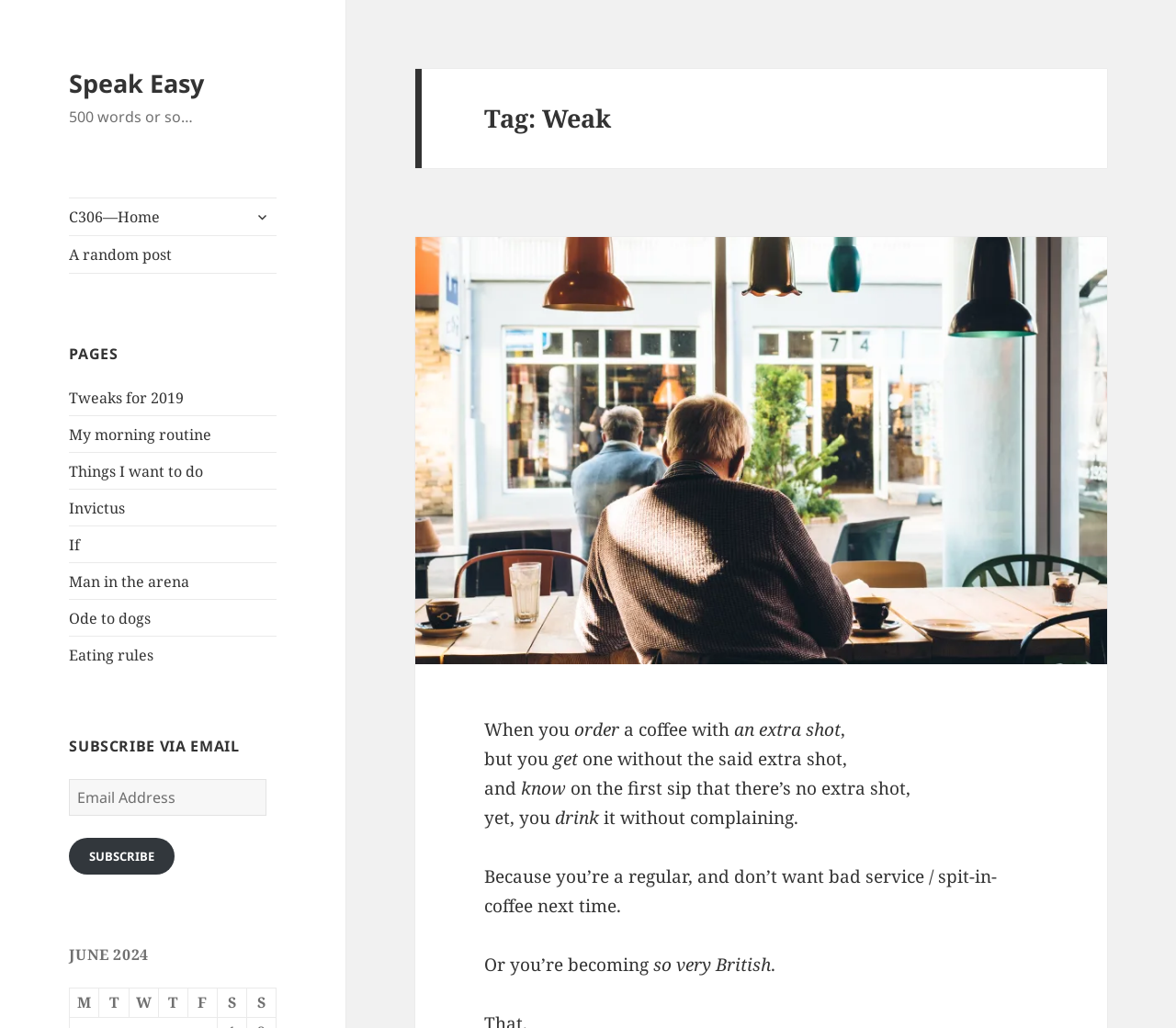Please specify the bounding box coordinates in the format (top-left x, top-left y, bottom-right x, bottom-right y), with values ranging from 0 to 1. Identify the bounding box for the UI component described as follows: Invictus

[0.059, 0.484, 0.106, 0.504]